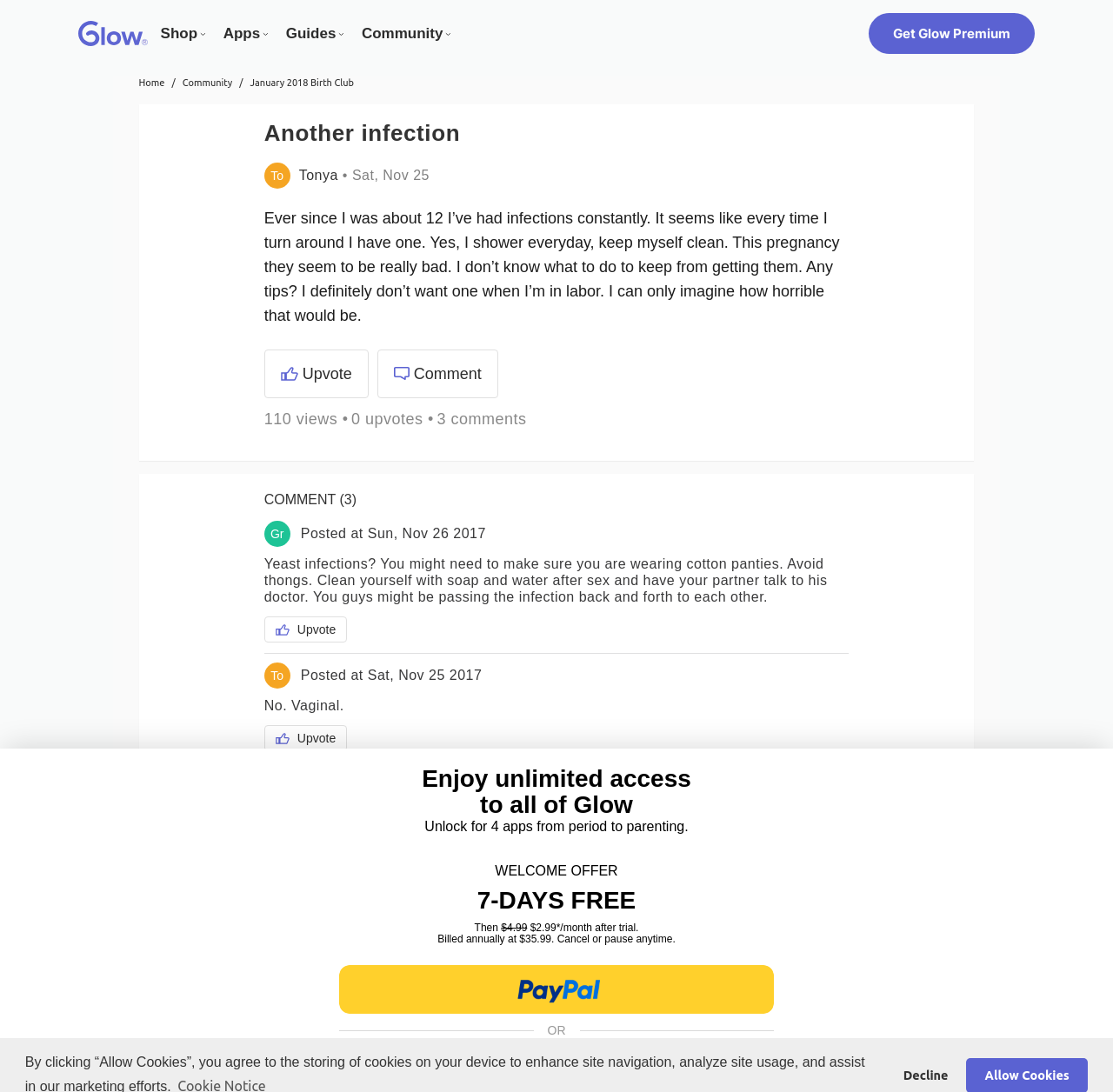How many comments are there?
Using the image as a reference, deliver a detailed and thorough answer to the question.

I counted the number of comments by looking at the 'COMMENT (3)' heading and the three comment sections below it.